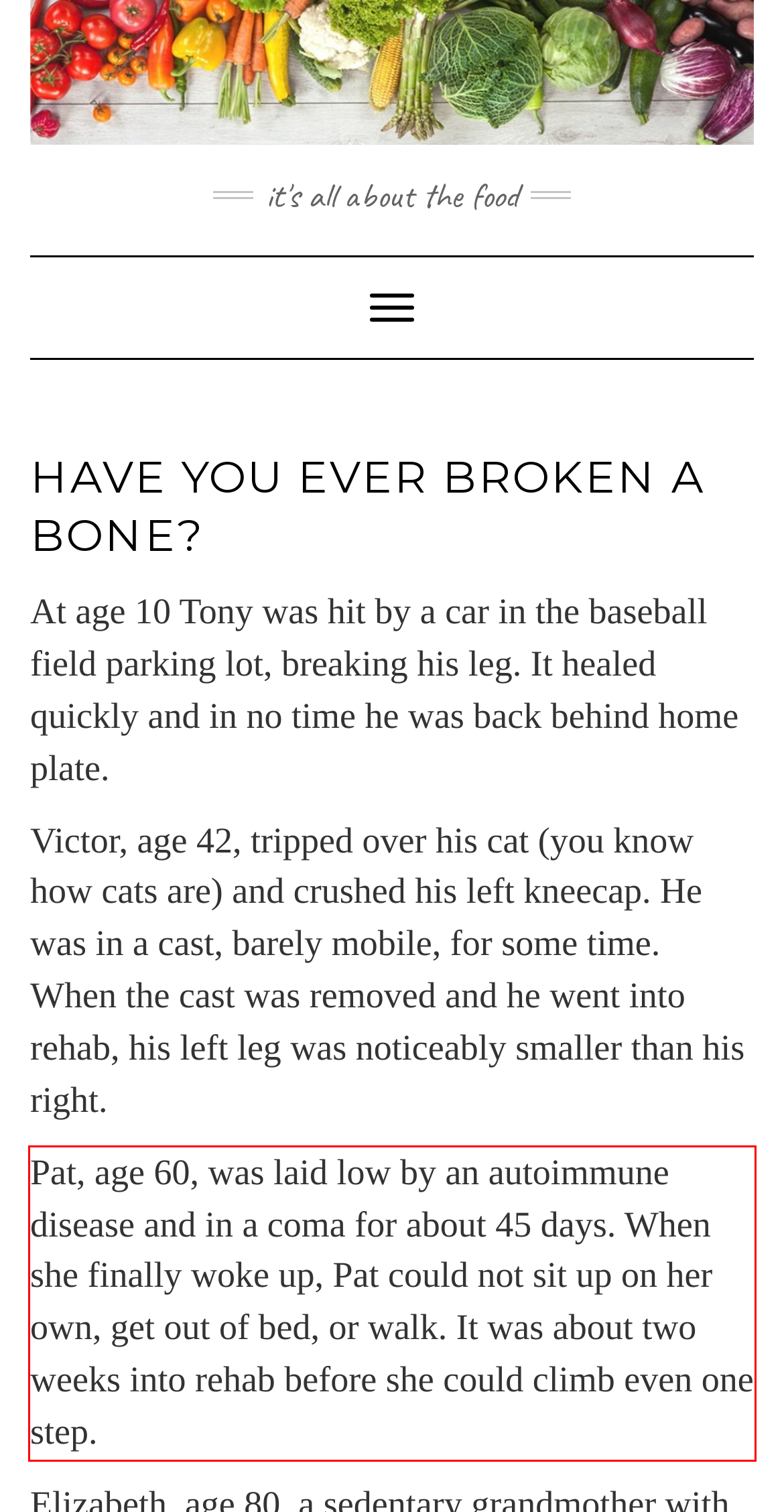You are provided with a screenshot of a webpage that includes a UI element enclosed in a red rectangle. Extract the text content inside this red rectangle.

Pat, age 60, was laid low by an autoimmune disease and in a coma for about 45 days. When she finally woke up, Pat could not sit up on her own, get out of bed, or walk. It was about two weeks into rehab before she could climb even one step.